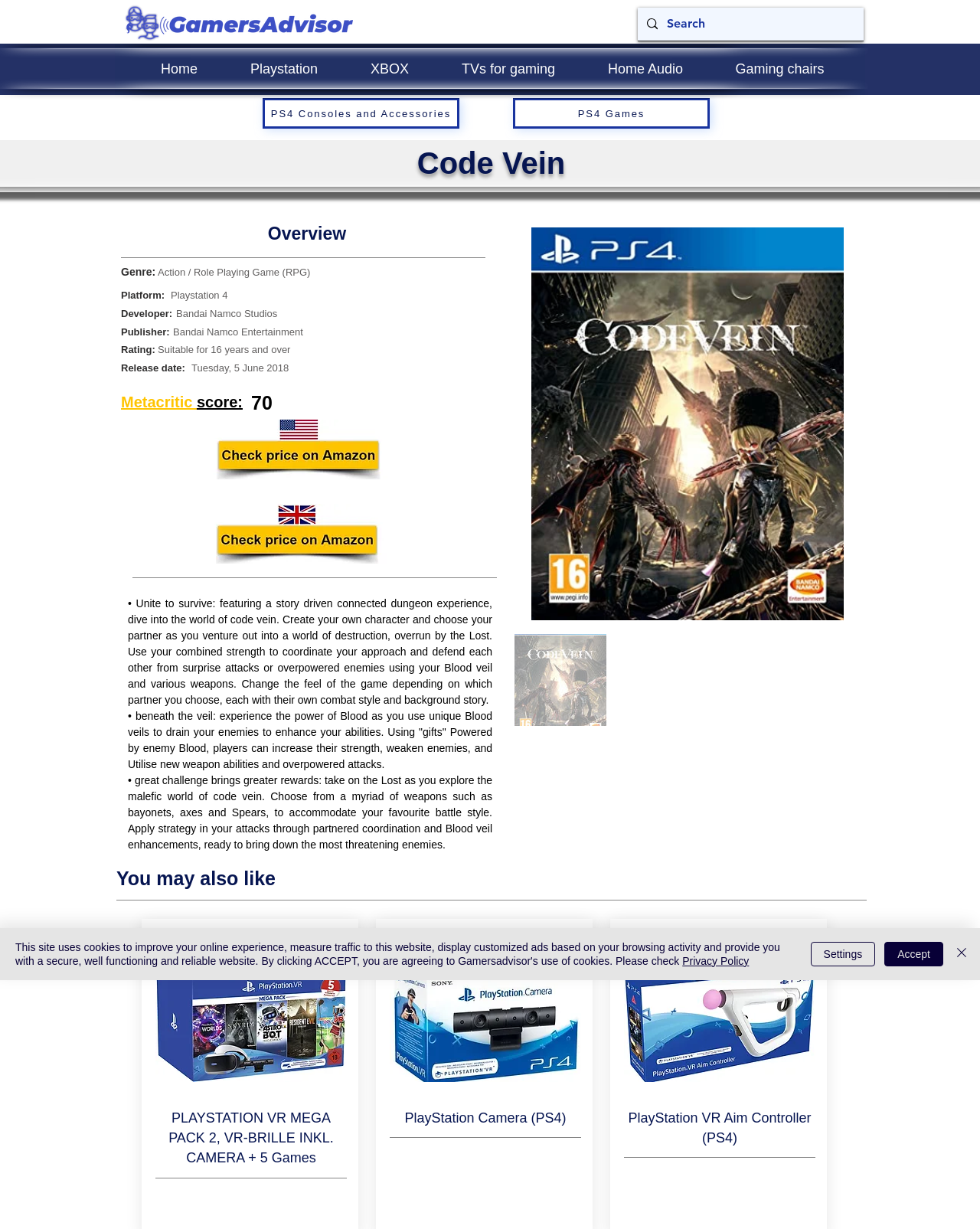What is the Metacritic score of the game Code Vein?
Can you provide an in-depth and detailed response to the question?

On the webpage, I can see a section dedicated to the game's Metacritic score, which is displayed as '70'.